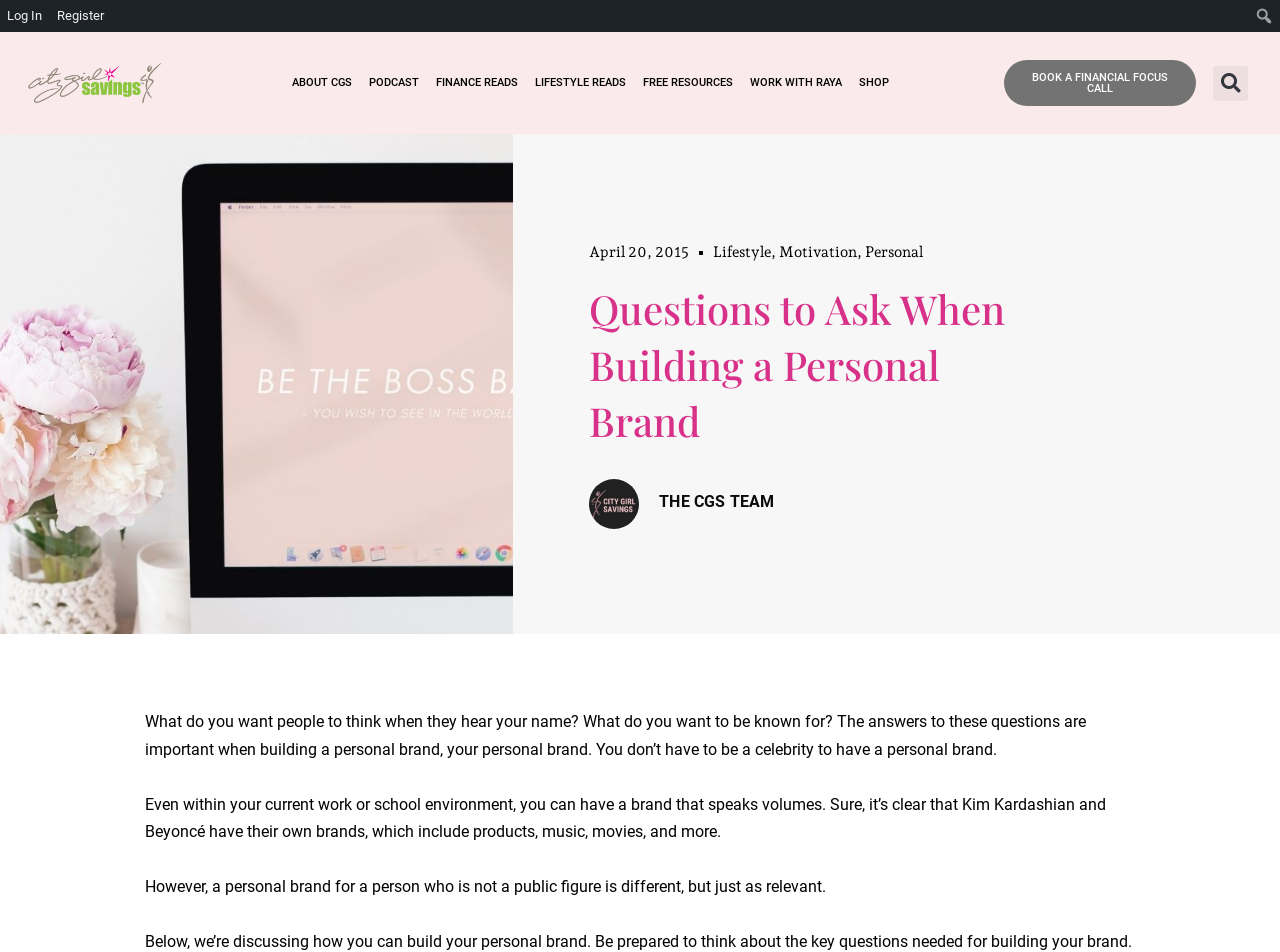Find the bounding box coordinates for the area you need to click to carry out the instruction: "Read about the author". The coordinates should be four float numbers between 0 and 1, indicated as [left, top, right, bottom].

[0.228, 0.077, 0.275, 0.098]